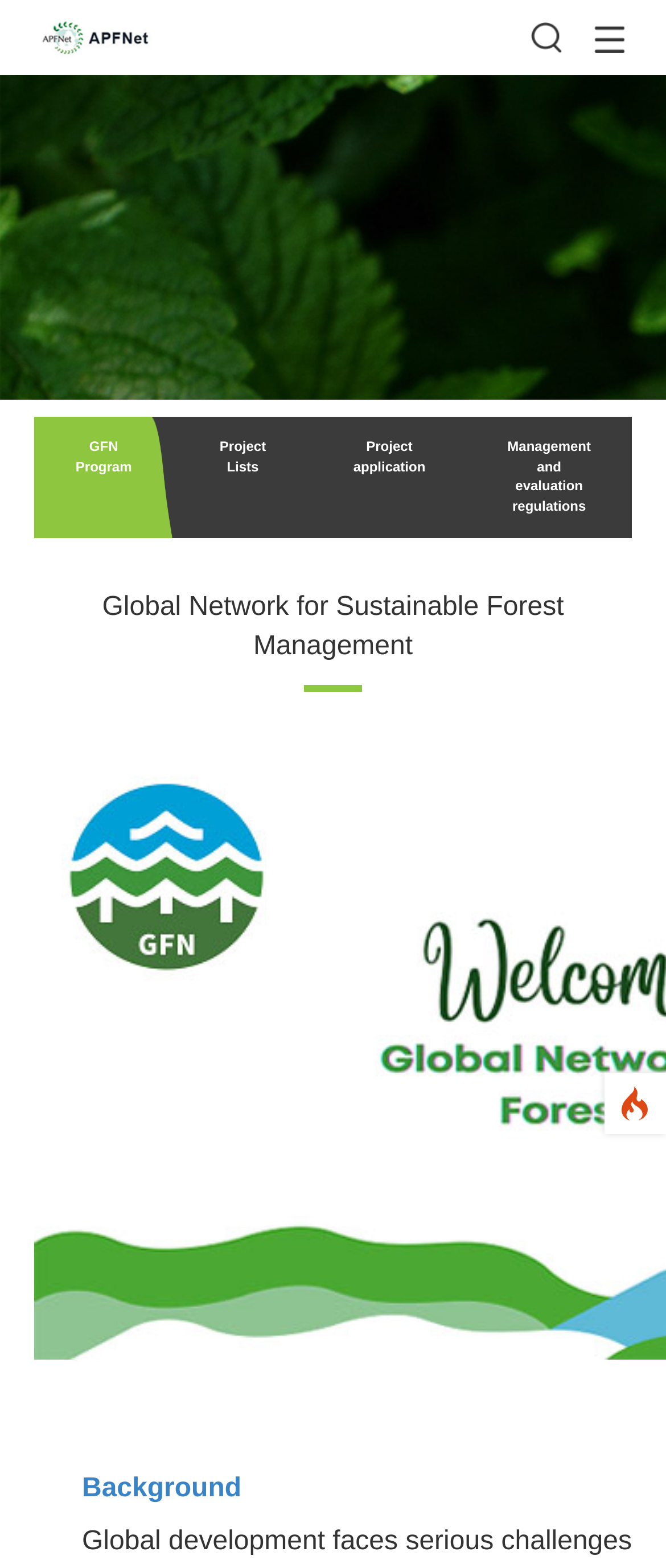Answer succinctly with a single word or phrase:
What is the section title below the navigation bar?

Background